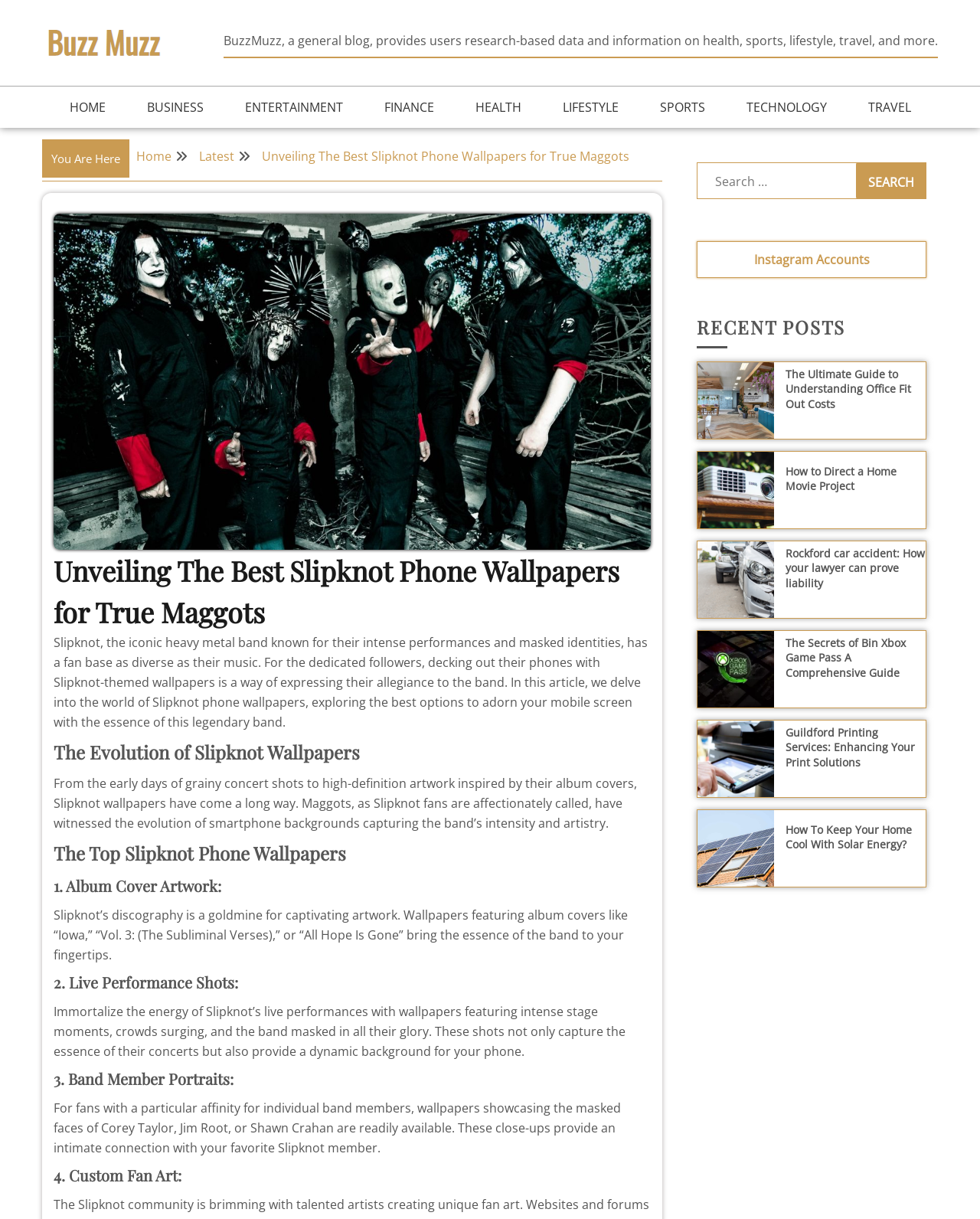What is the name of the blog that provides research-based data and information?
Look at the image and respond with a one-word or short phrase answer.

BuzzMuzz